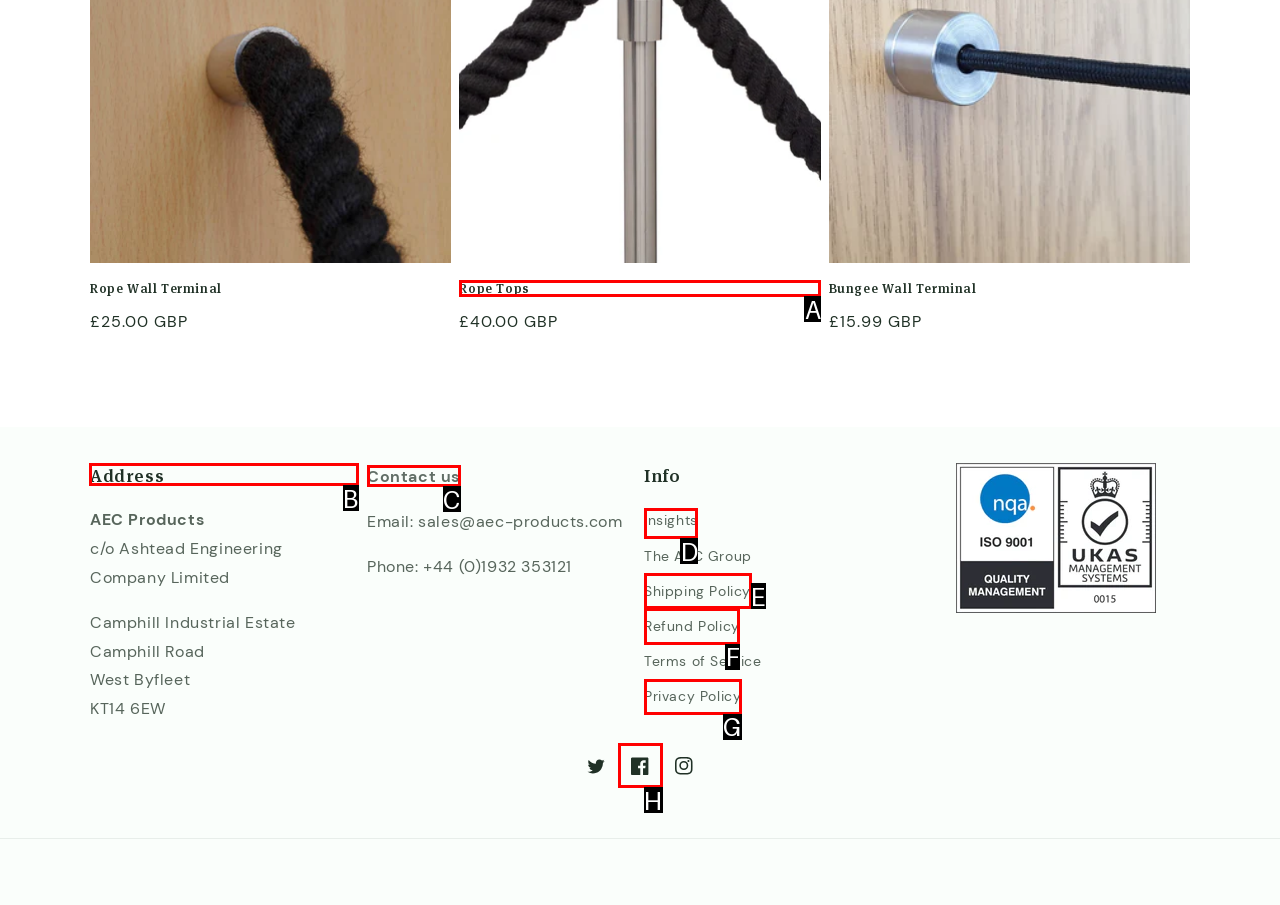Which UI element's letter should be clicked to achieve the task: View Address
Provide the letter of the correct choice directly.

B